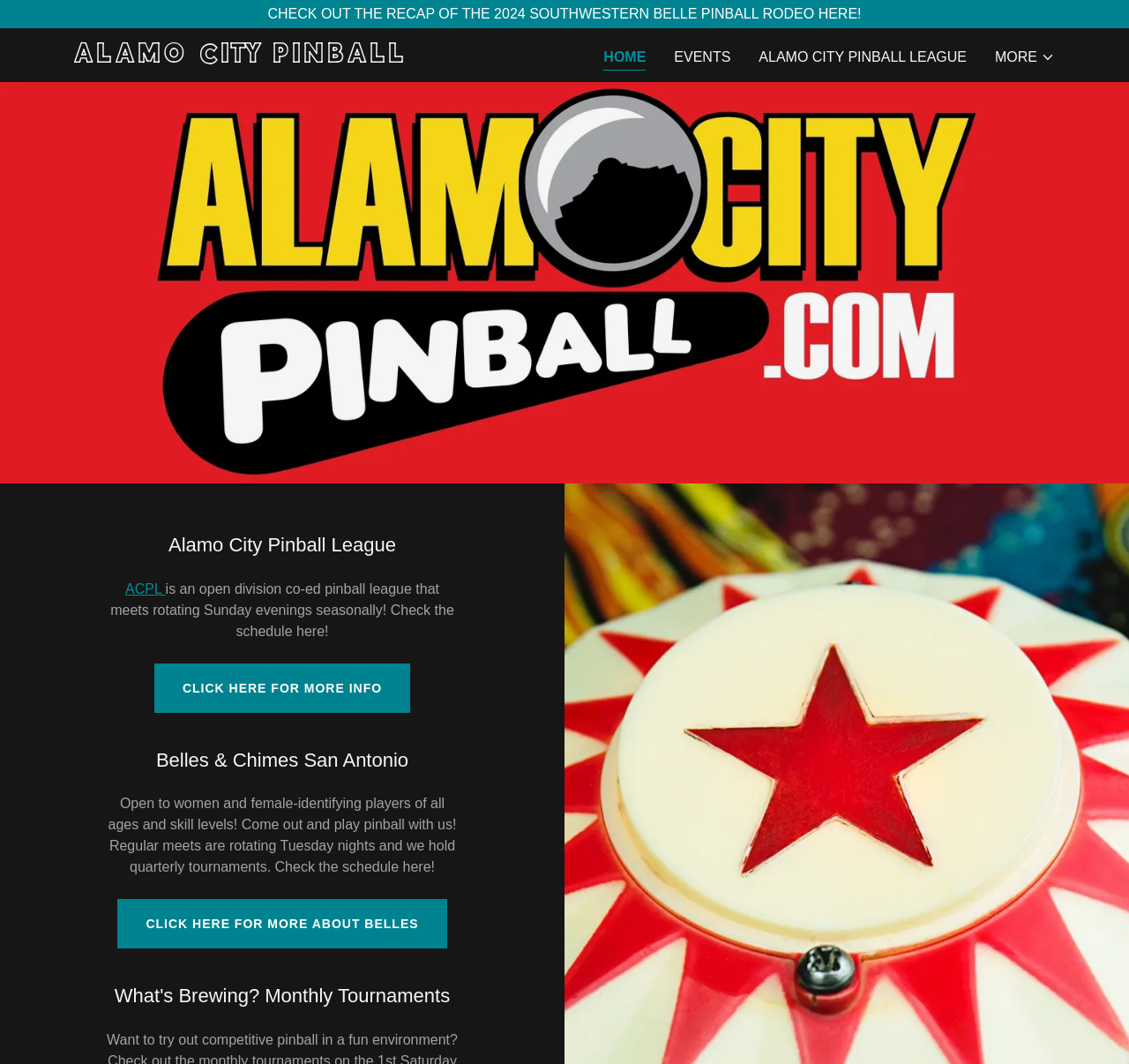Determine the coordinates of the bounding box for the clickable area needed to execute this instruction: "Go to Alamo City Pinball homepage".

[0.066, 0.047, 0.37, 0.061]